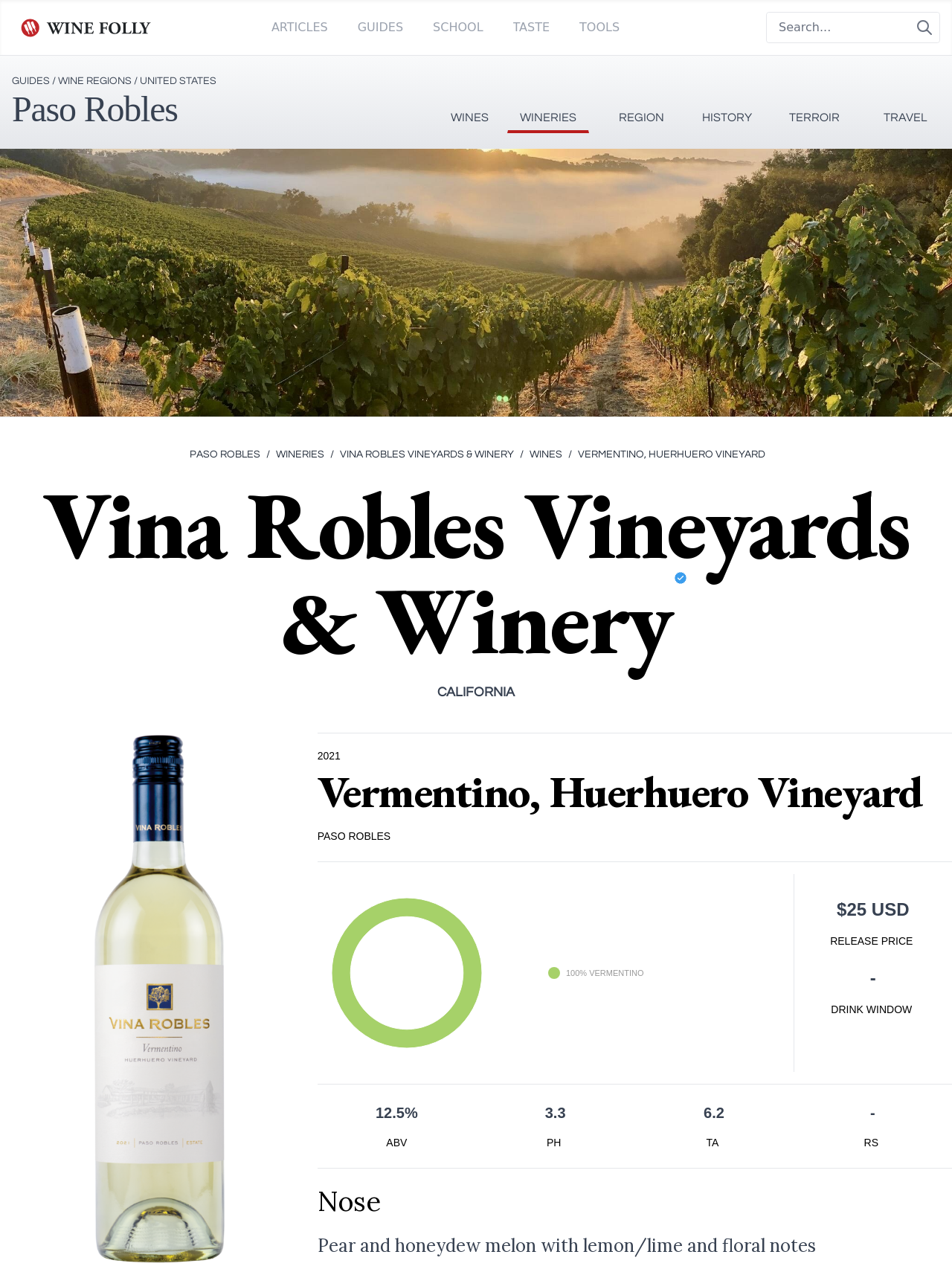Create a detailed summary of the webpage's content and design.

This webpage is about Vina Robles Vineyards & Winery, specifically their Vermentino wine from Huerhuero Vineyard. At the top left, there is a Wine Folly logo, followed by a navigation menu with links to articles, guides, school, taste, and tools. On the right side, there is a search box with a magnifying glass icon.

Below the navigation menu, there is a heading that reads "Paso Robles" with a link to the same text. Underneath, there are links to wines, wineries, region, history, terroir, and travel.

The main content of the page is divided into two sections. On the left, there is a large image of the Vina Robles Vineyards & Winery cover, followed by links to Paso Robles, wineries, Vina Robles Vineyards & Winery, wines, and Vermentino, Huerhuero Vineyard.

On the right side, there is a section with a verified organization badge and a heading that reads "Vina Robles Vineyards & Winery Verified Organization". Below, there is a heading that reads "California". Underneath, there is an image of the Vermentino, Huerhuero Vineyard bottle.

The wine details are presented in a structured format, with headings and corresponding values. The details include the release year, price, drink window, ABV, pH, TA, and RS. There is also a section for the nose, which describes the wine's aroma as "Pear and honeydew melon with lemon/lime and floral notes".

Throughout the page, there are several images, including the Wine Folly logo, the verified organization badge, the Vermentino bottle, and a few graphics symbols.